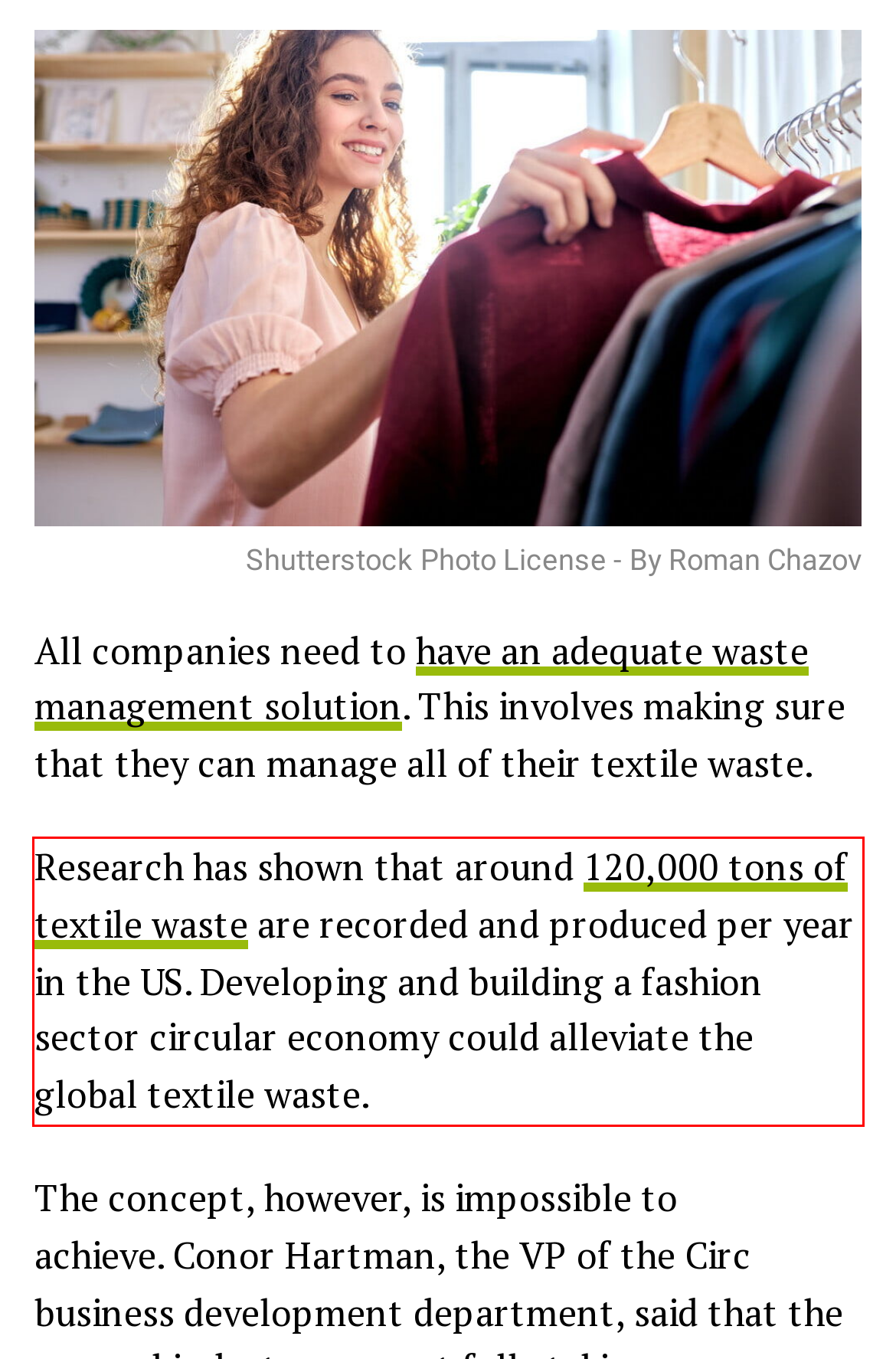Please examine the webpage screenshot containing a red bounding box and use OCR to recognize and output the text inside the red bounding box.

Research has shown that around 120,000 tons of textile waste are recorded and produced per year in the US. Developing and building a fashion sector circular economy could alleviate the global textile waste.